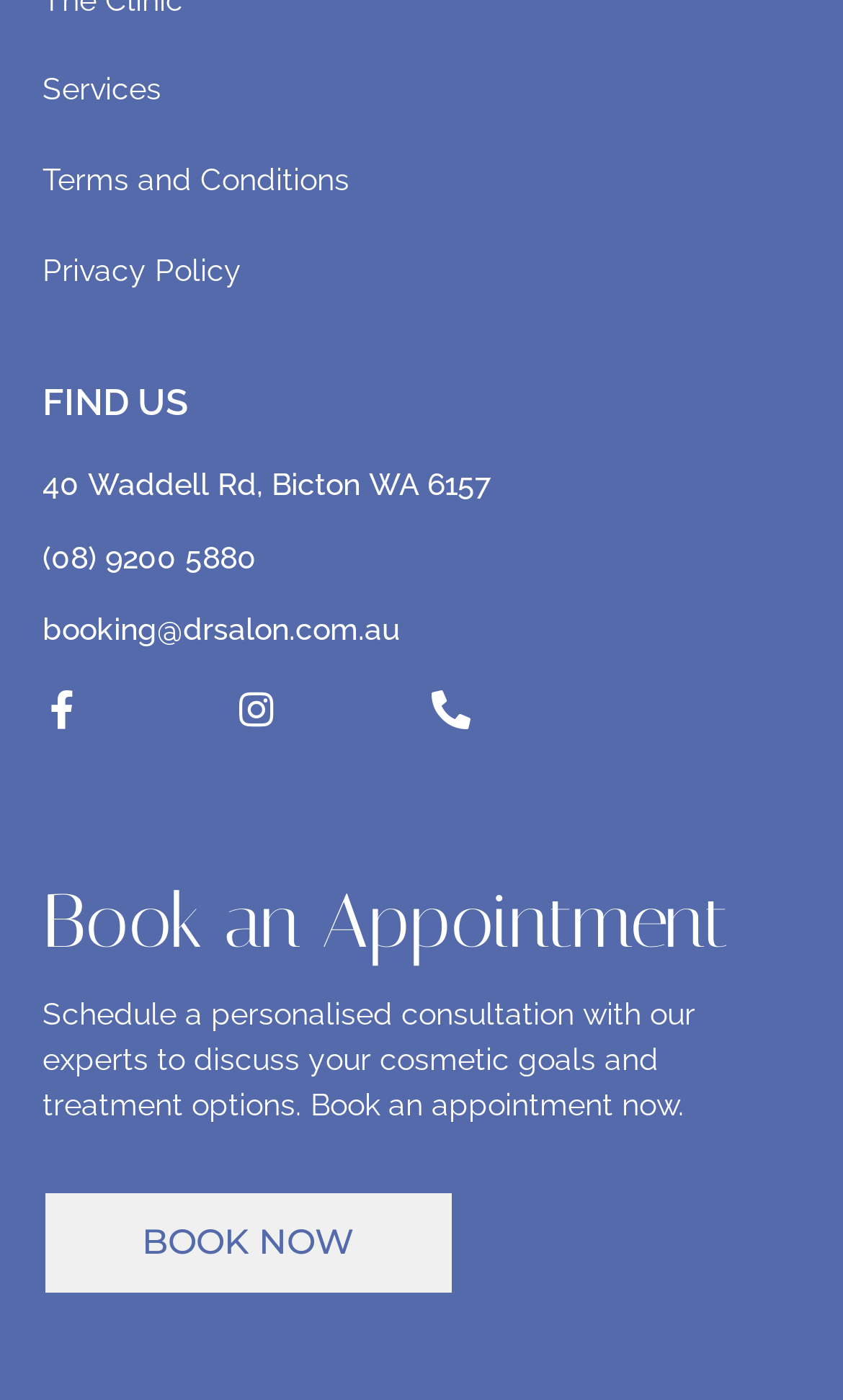What social media platforms does the salon have?
Look at the screenshot and respond with one word or a short phrase.

Facebook and Instagram